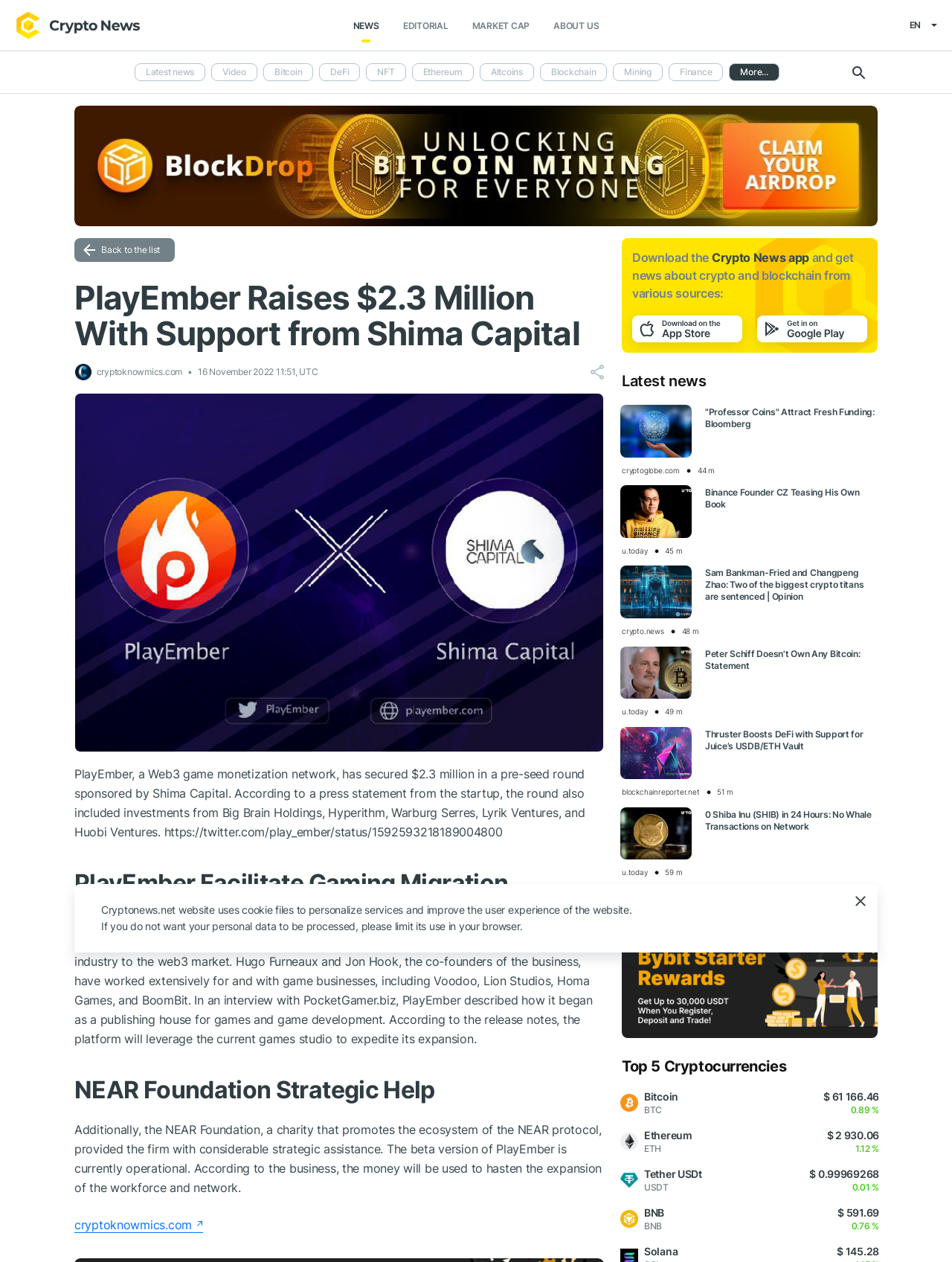Determine which piece of text is the heading of the webpage and provide it.

PlayEmber Raises $2.3 Million With Support from Shima Capital